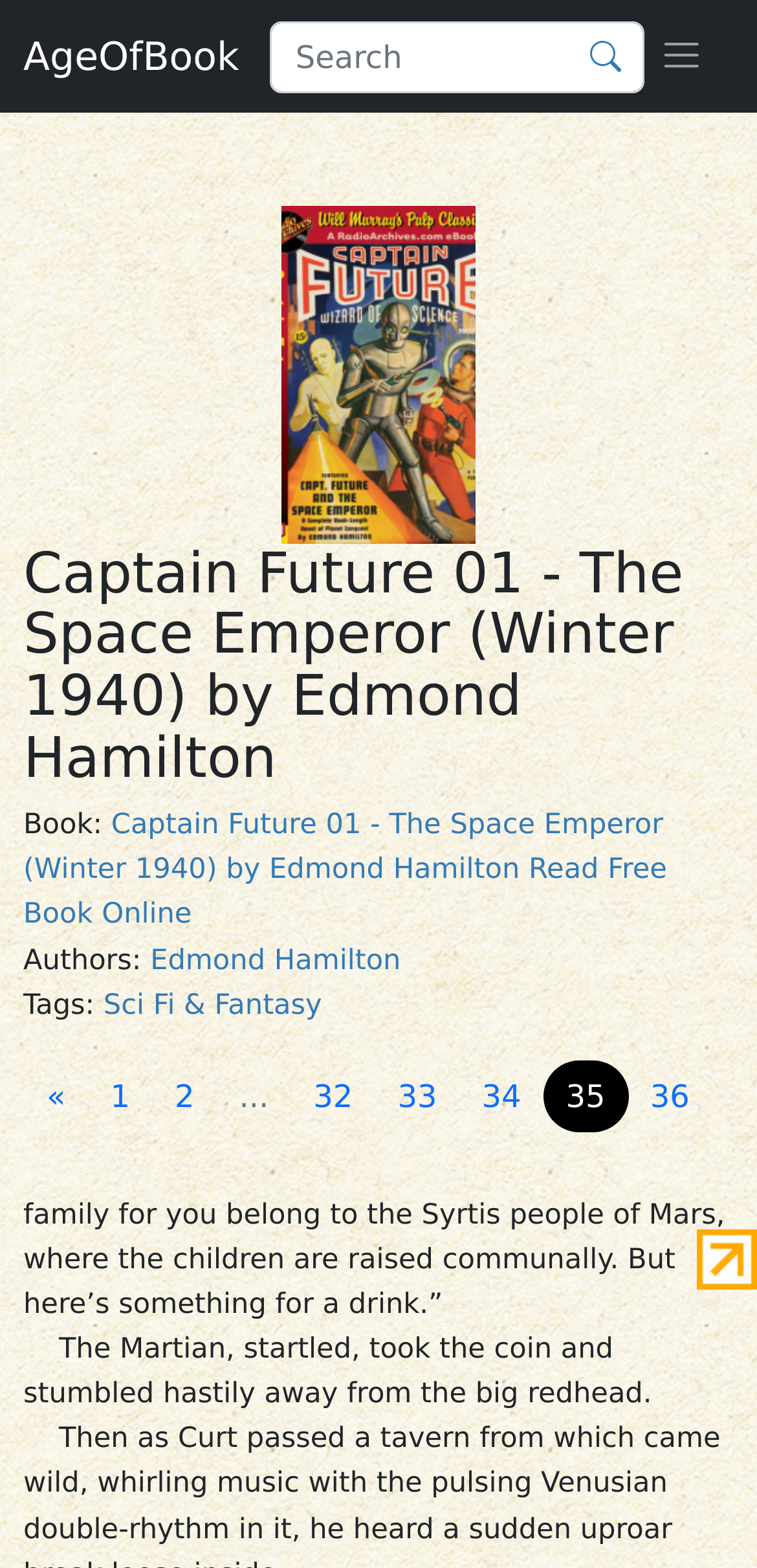How many pages does this book have?
By examining the image, provide a one-word or phrase answer.

36